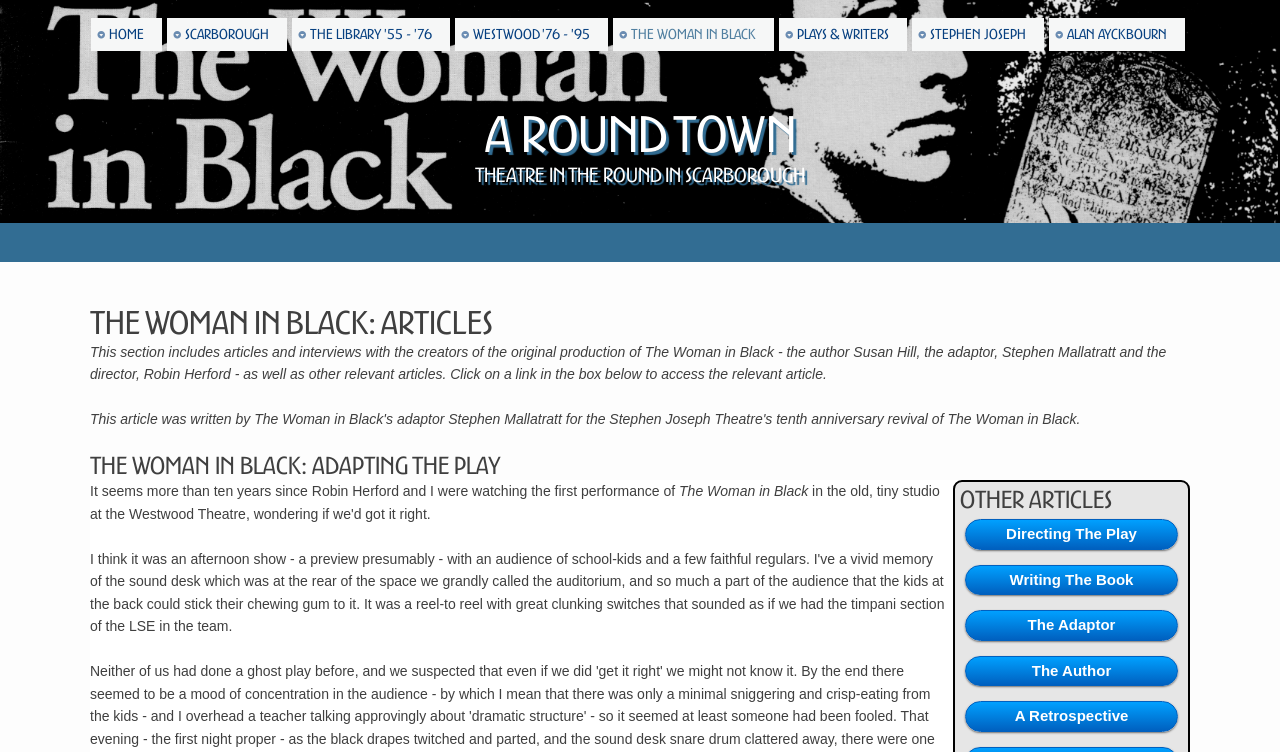Please identify the bounding box coordinates for the region that you need to click to follow this instruction: "go to THE WOMAN IN BLACK page".

[0.479, 0.024, 0.604, 0.068]